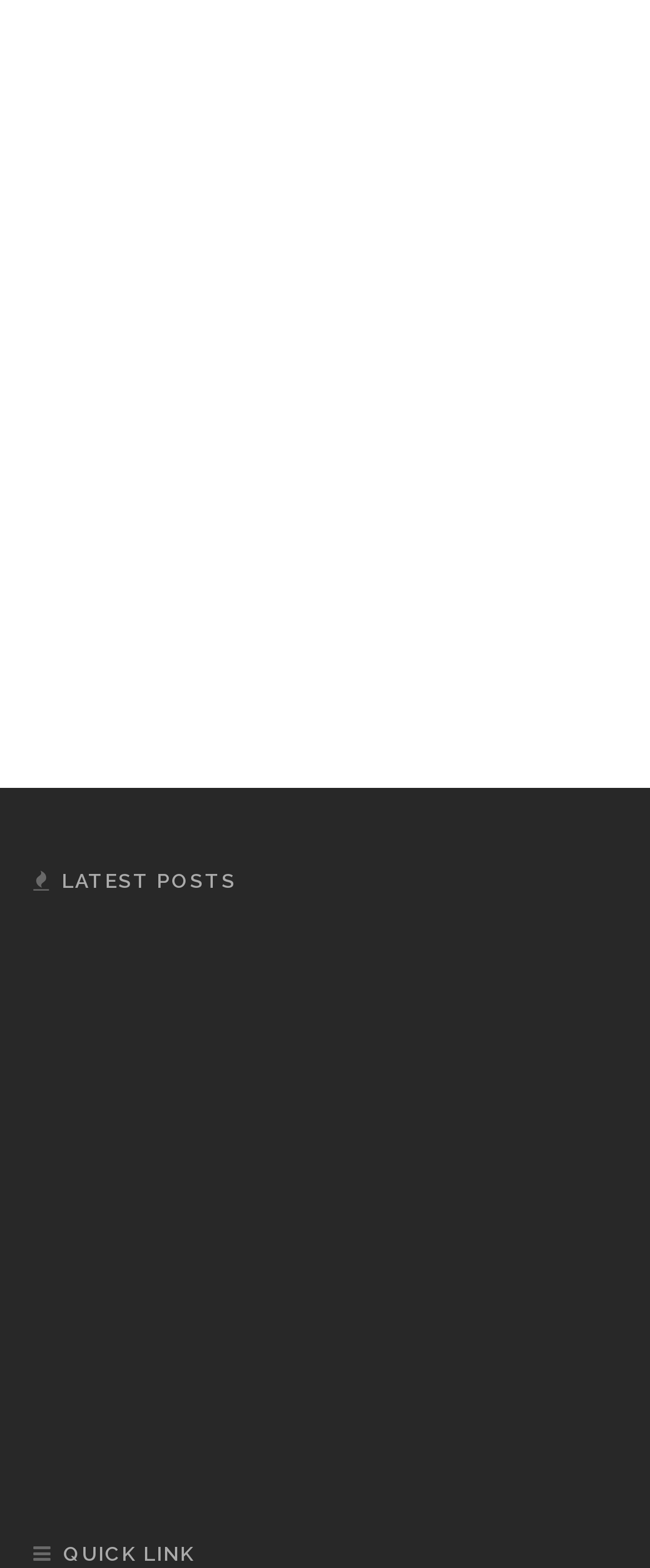Respond to the question below with a single word or phrase: How many categories are listed?

4